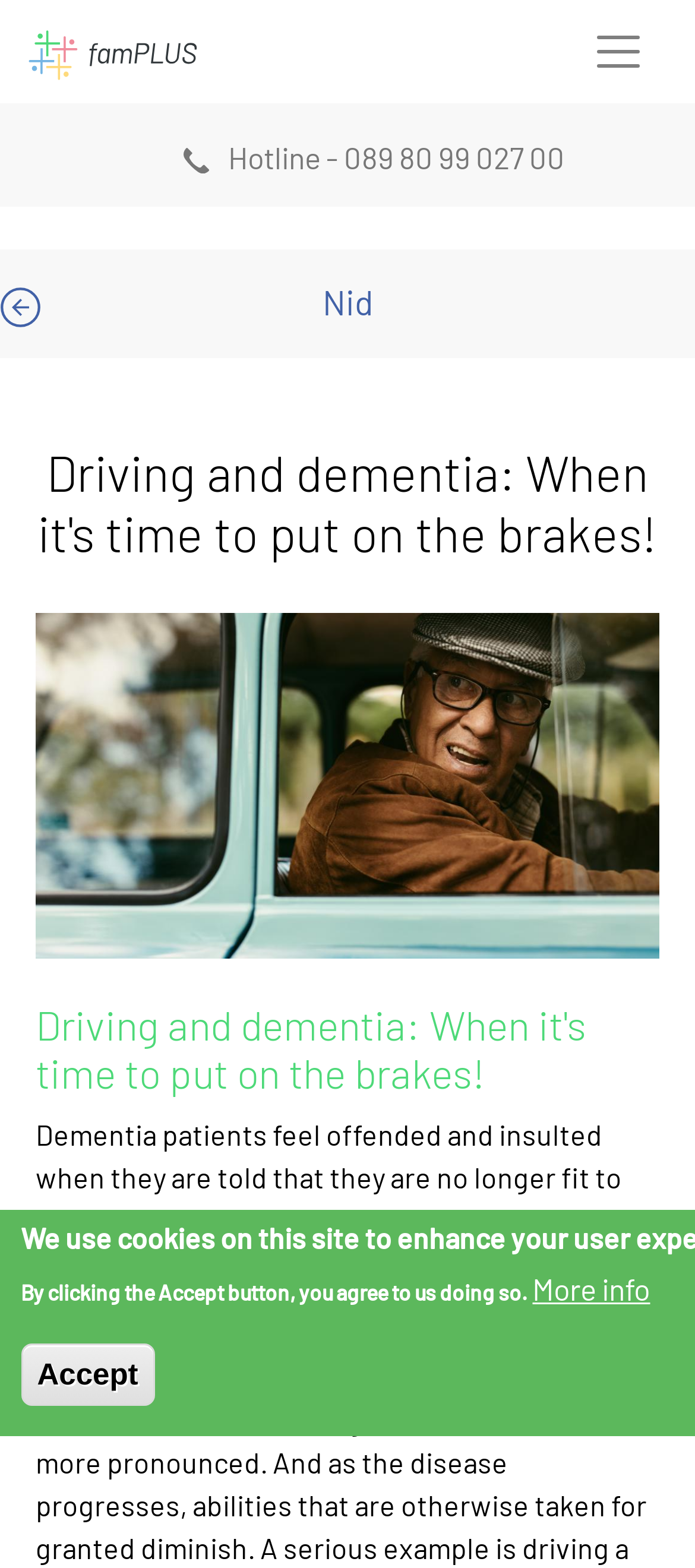What is the hotline number?
Refer to the screenshot and answer in one word or phrase.

089 80 99 027 00